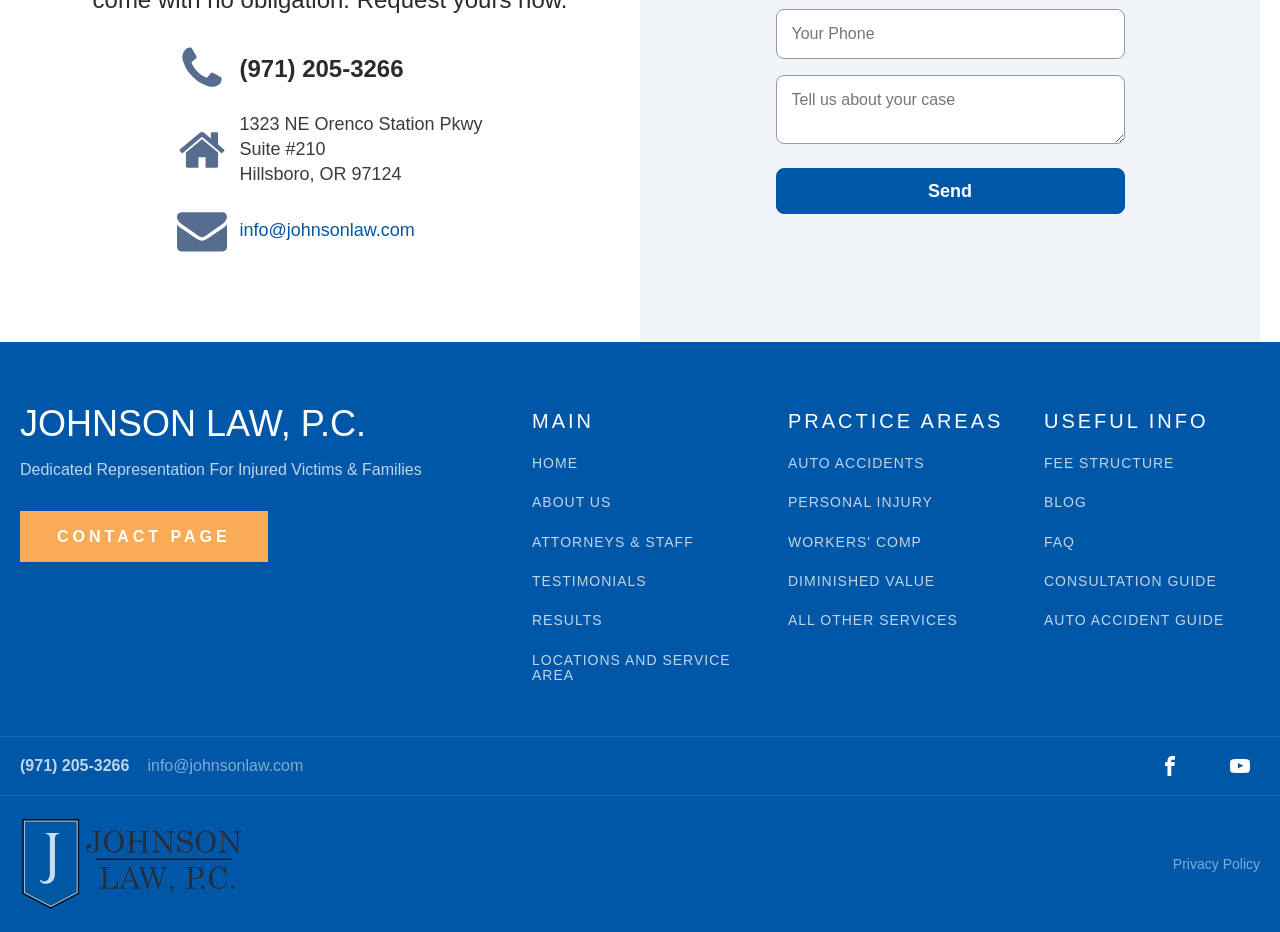Can you specify the bounding box coordinates for the region that should be clicked to fulfill this instruction: "Enter your phone number".

[0.606, 0.01, 0.879, 0.064]